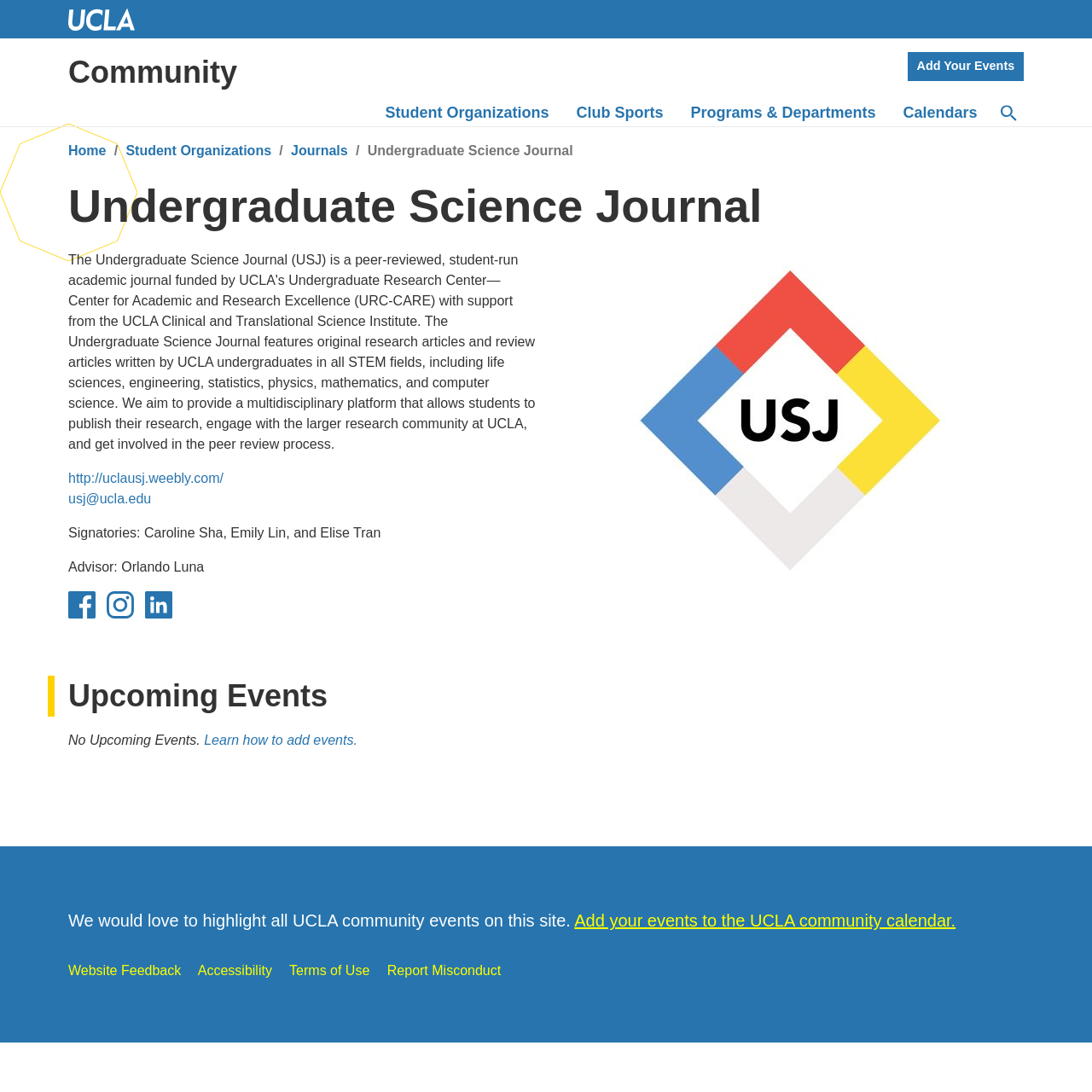Please find the bounding box coordinates of the clickable region needed to complete the following instruction: "Learn how to add events". The bounding box coordinates must consist of four float numbers between 0 and 1, i.e., [left, top, right, bottom].

[0.187, 0.671, 0.327, 0.685]